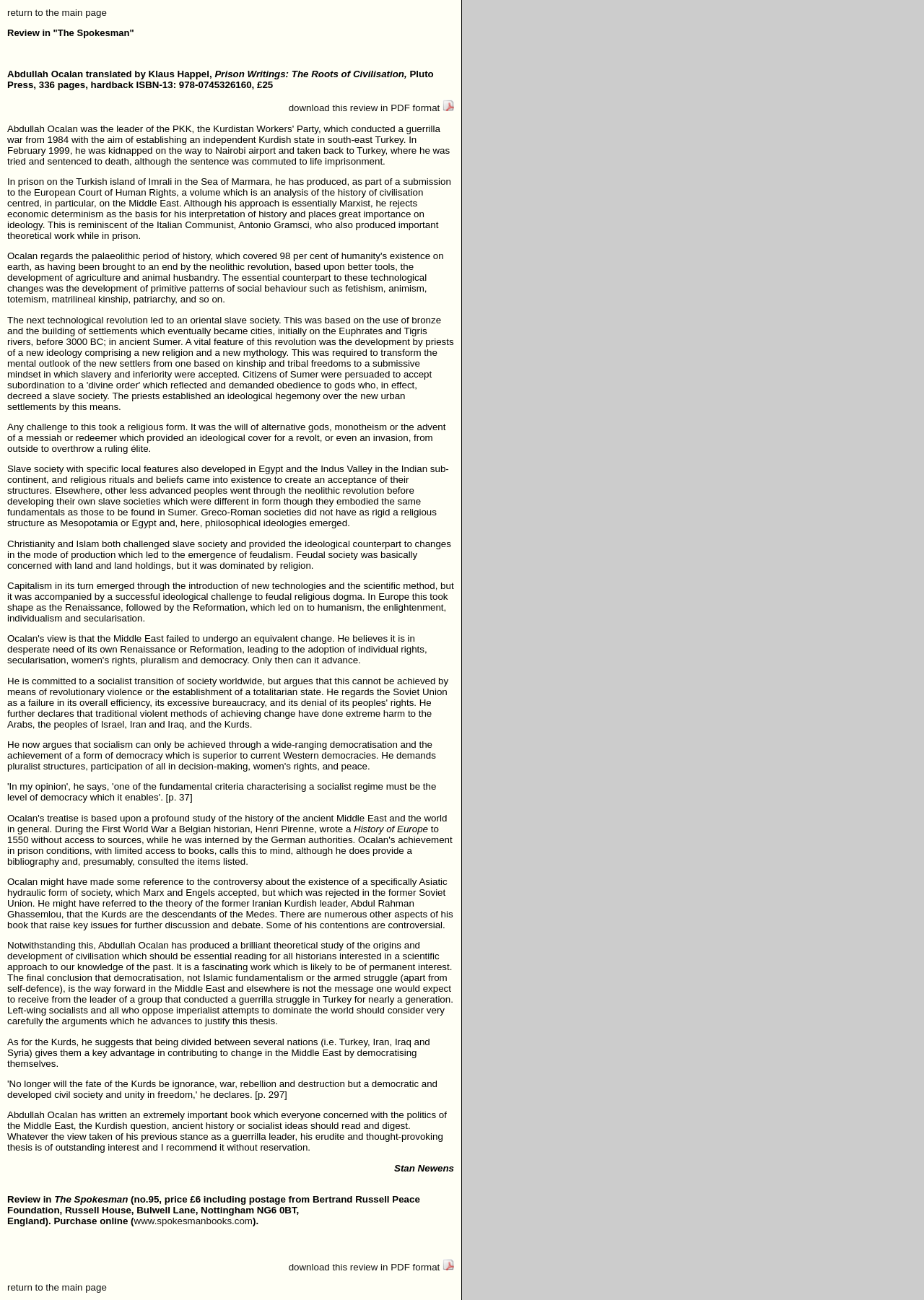Please provide a comprehensive answer to the question below using the information from the image: What is the name of the reviewer of the book?

The answer can be found in the text where it says 'Review in The Spokesman (no.95, price £6 including postage from Bertrand Russell Peace Foundation, Russell House, Bulwell Lane, Nottingham NG6 0BT, England). Purchase online (www.spokesmanbooks.com). Stan Newens'.